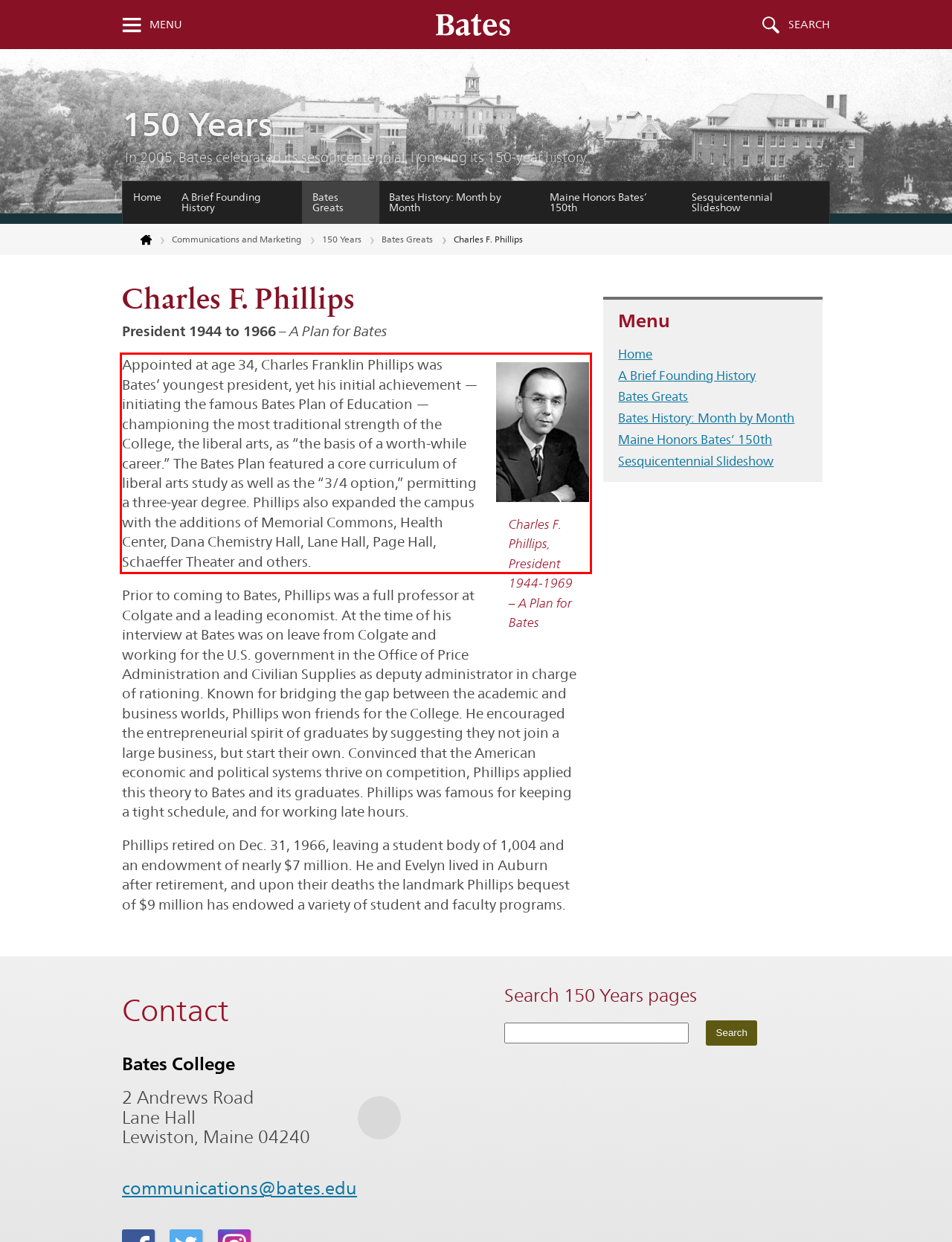Please identify and extract the text content from the UI element encased in a red bounding box on the provided webpage screenshot.

Appointed at age 34, Charles Franklin Phillips was Bates’ youngest president, yet his initial achievement — initiating the famous Bates Plan of Education — championing the most traditional strength of the College, the liberal arts, as “the basis of a worth-while career.” The Bates Plan featured a core curriculum of liberal arts study as well as the “3/4 option,” permitting a three-year degree. Phillips also expanded the campus with the additions of Memorial Commons, Health Center, Dana Chemistry Hall, Lane Hall, Page Hall, Schaeffer Theater and others.